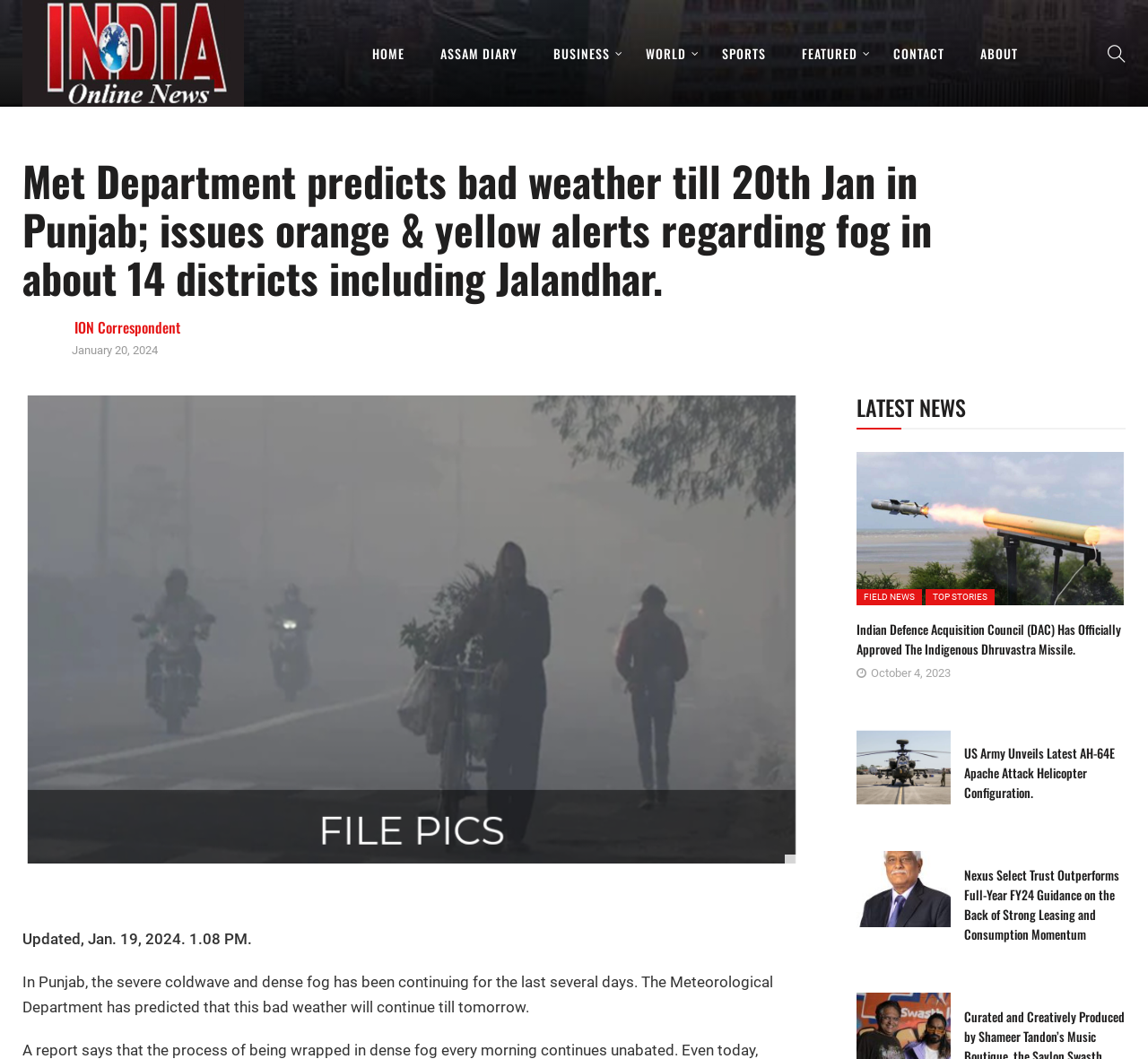Determine the bounding box coordinates of the clickable region to carry out the instruction: "Check the weather update".

[0.02, 0.139, 0.836, 0.285]